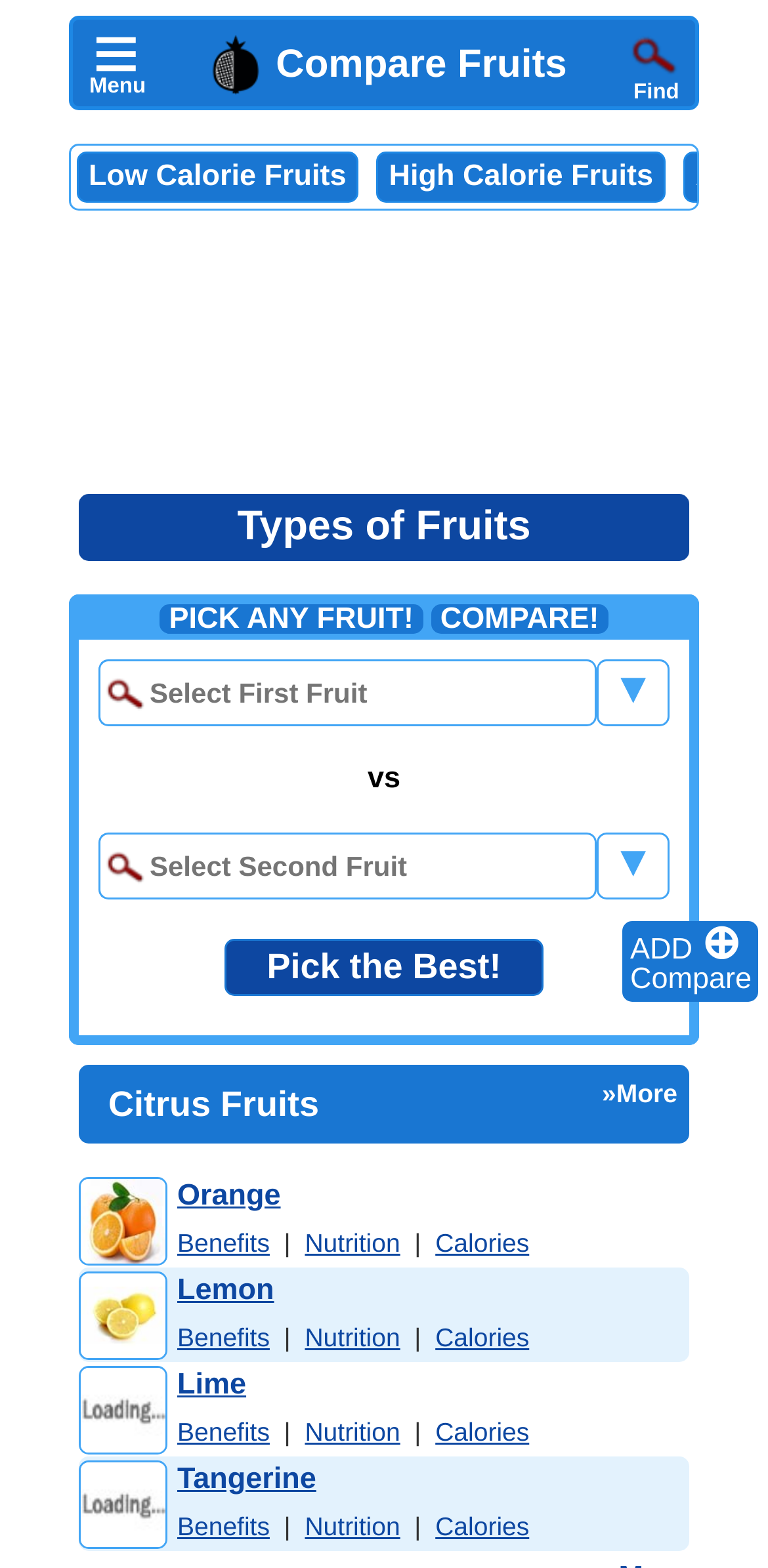What is the category of fruits listed in the table?
Answer the question in as much detail as possible.

I looked at the heading above the table and saw that it says 'Citrus Fruits »More', indicating that the fruits listed in the table belong to the category of Citrus Fruits.